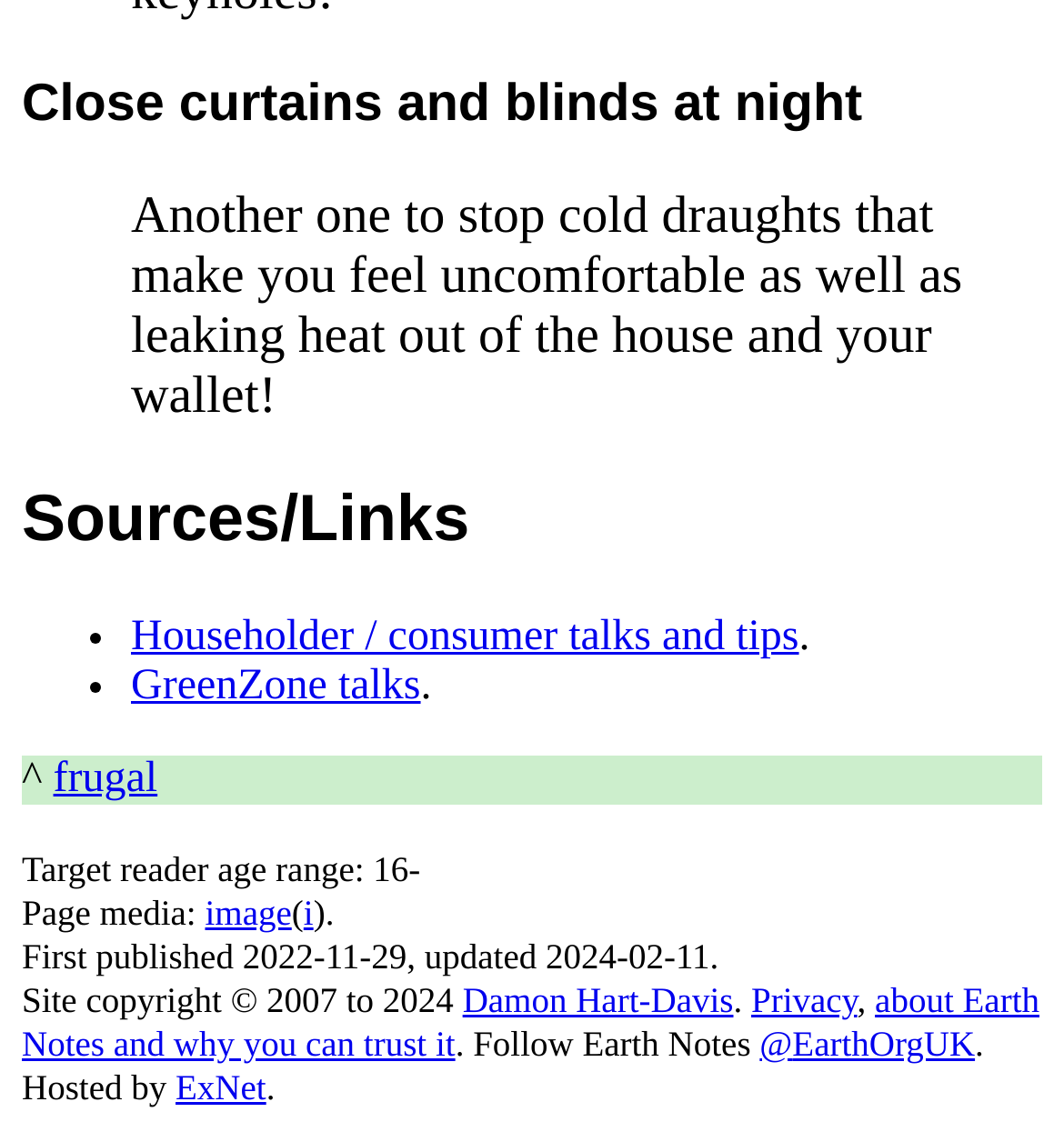Please give a concise answer to this question using a single word or phrase: 
What is the name of the organization hosting the webpage?

ExNet